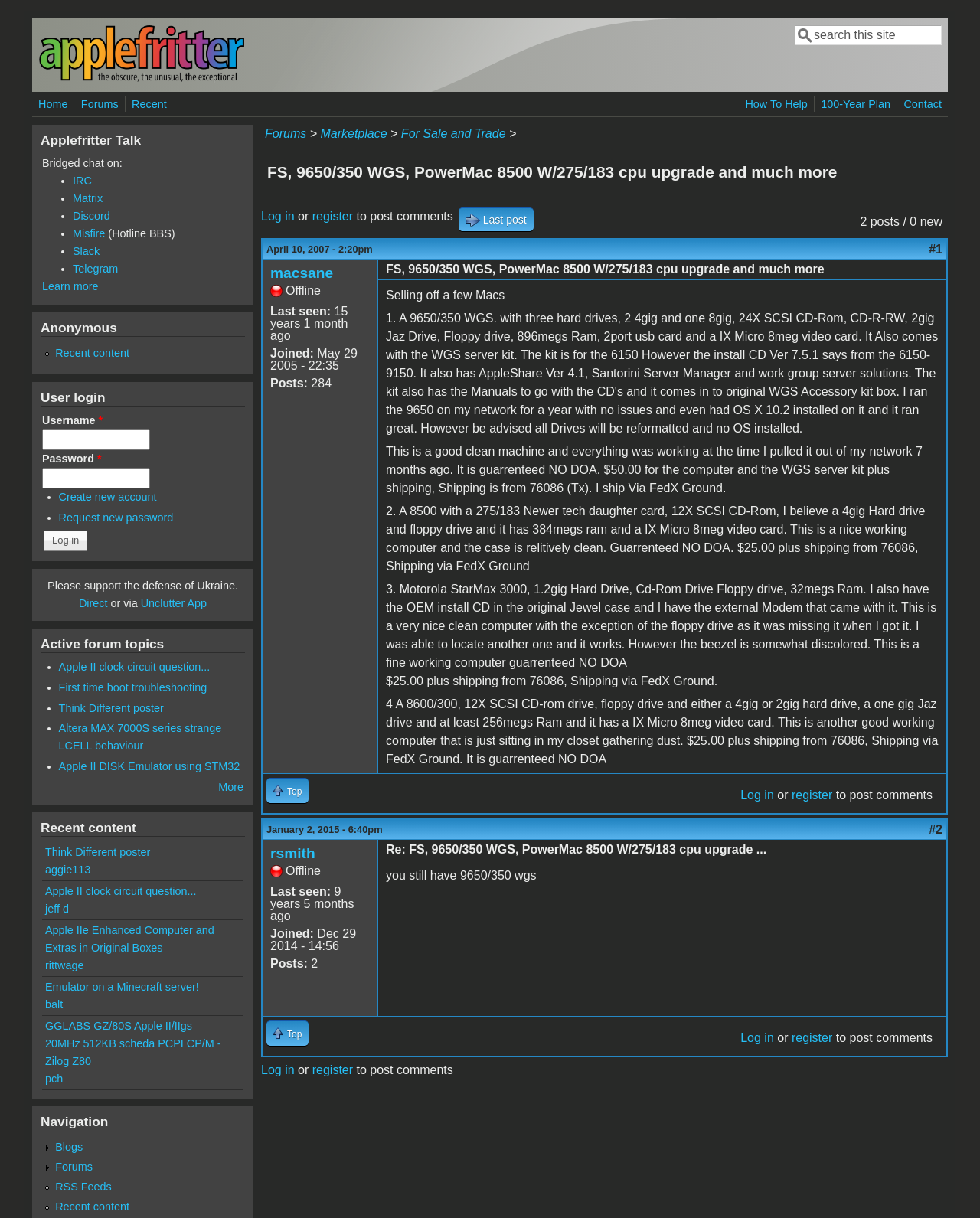Find the bounding box coordinates corresponding to the UI element with the description: "Log in". The coordinates should be formatted as [left, top, right, bottom], with values as floats between 0 and 1.

[0.756, 0.847, 0.79, 0.857]